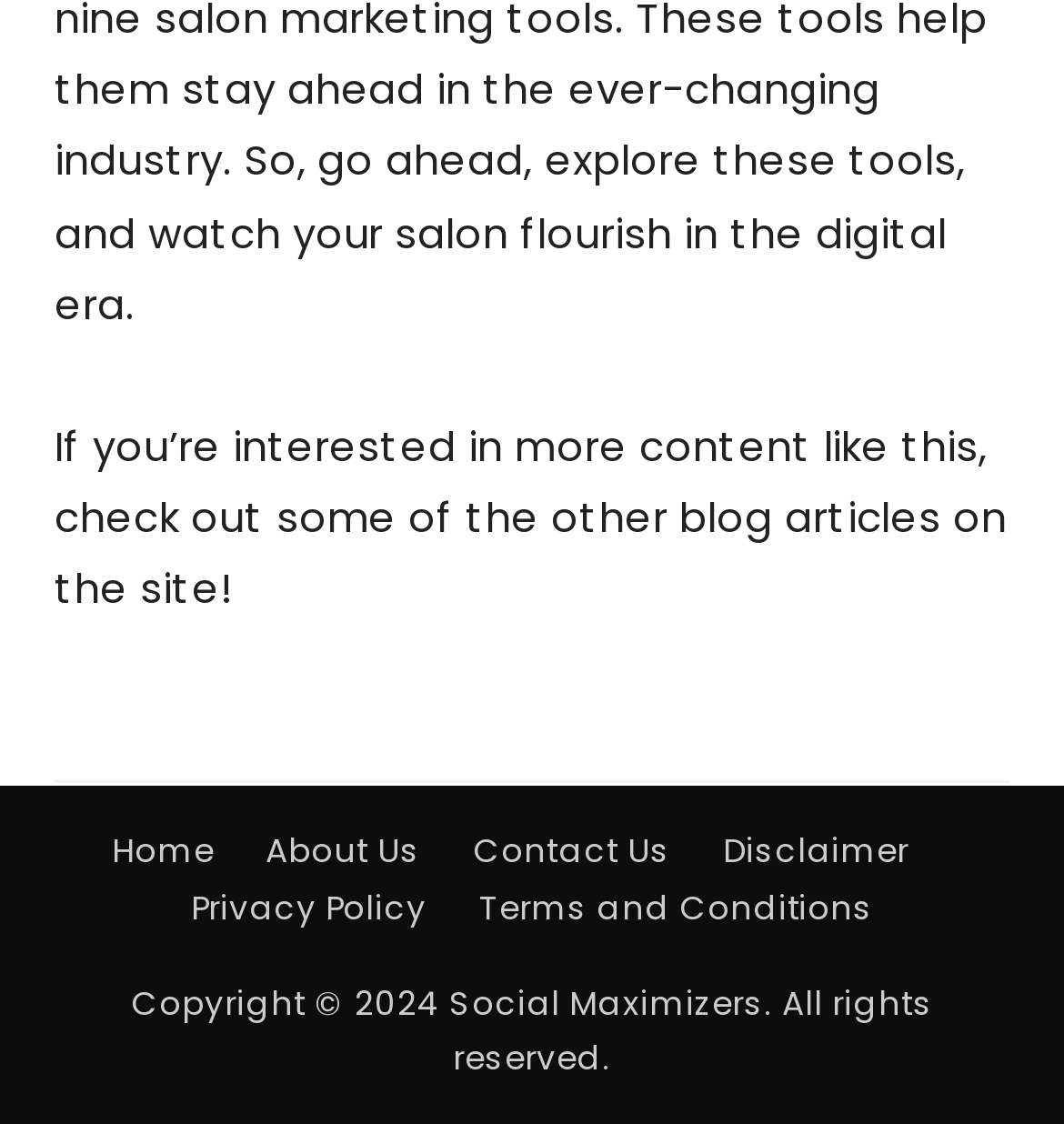How many links are in the footer?
Answer the question in a detailed and comprehensive manner.

I counted the number of link elements within the FooterAsNonLandmark element, which are 'Home', 'About Us', 'Contact Us', 'Disclaimer', 'Privacy Policy', and 'Terms and Conditions'.